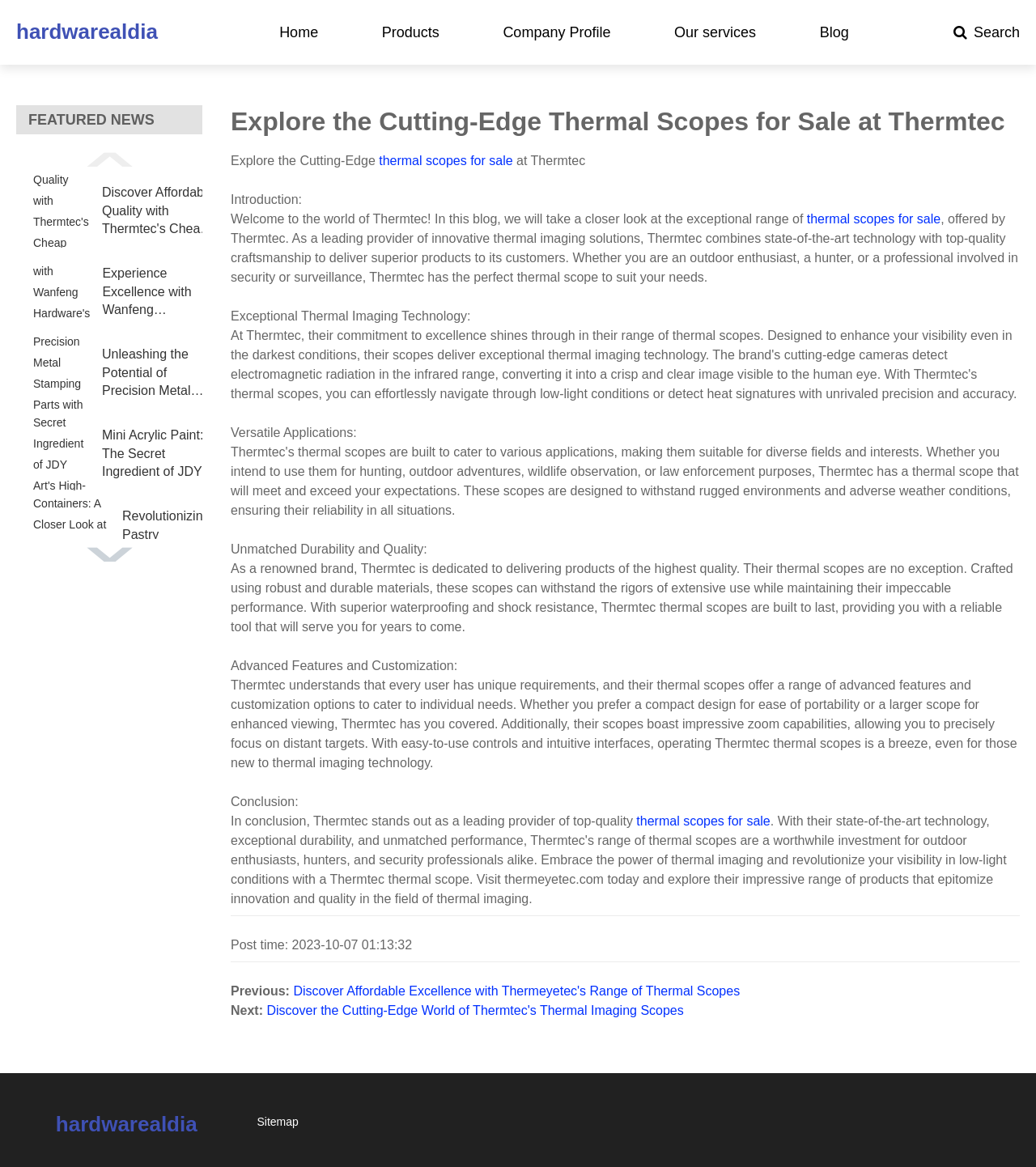Please identify the bounding box coordinates of the region to click in order to complete the given instruction: "Click the 'Next slide' button". The coordinates should be four float numbers between 0 and 1, i.e., [left, top, right, bottom].

[0.016, 0.464, 0.195, 0.486]